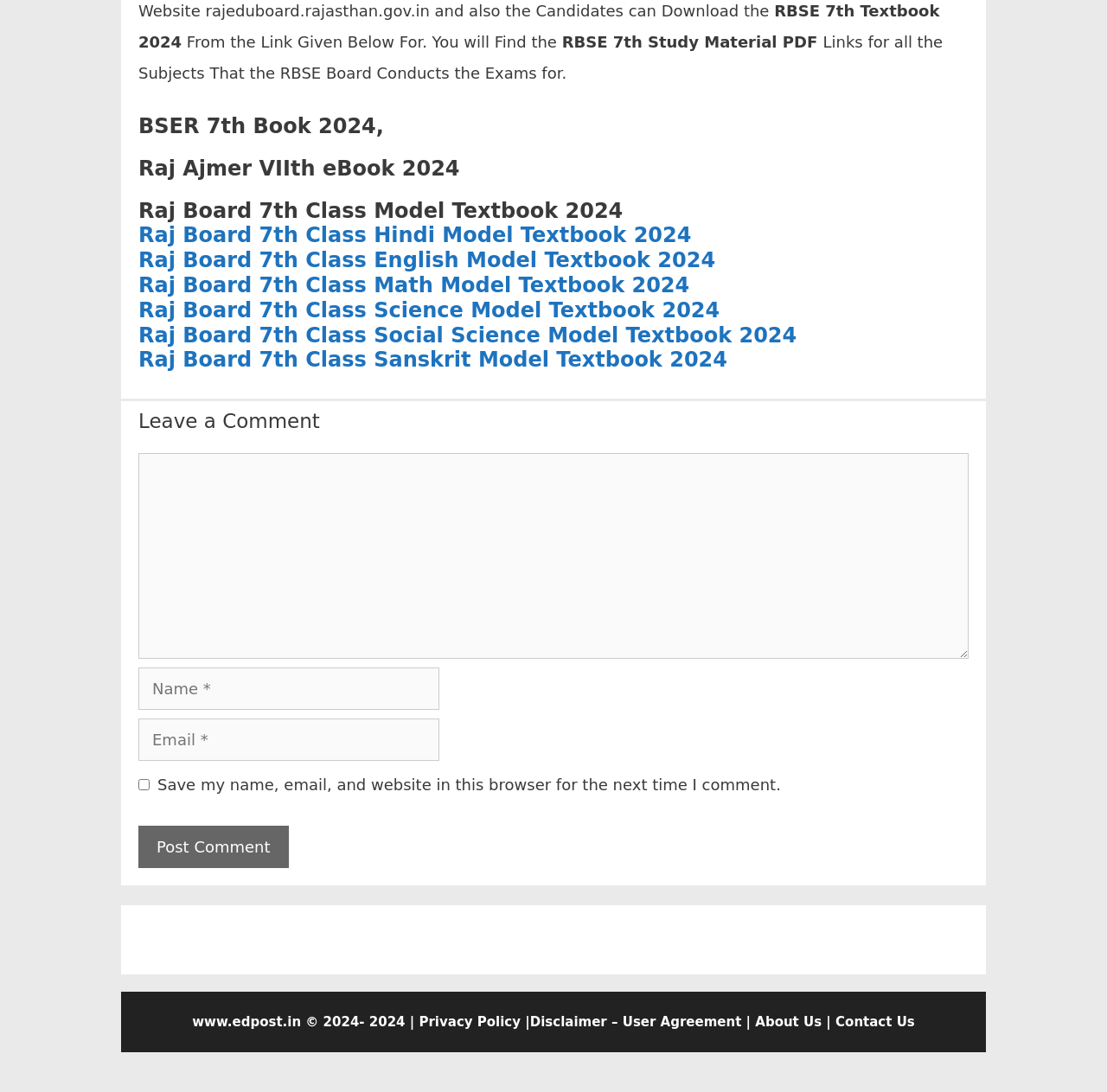Identify the bounding box for the given UI element using the description provided. Coordinates should be in the format (top-left x, top-left y, bottom-right x, bottom-right y) and must be between 0 and 1. Here is the description: name="submit" value="Post Comment"

[0.125, 0.756, 0.261, 0.795]